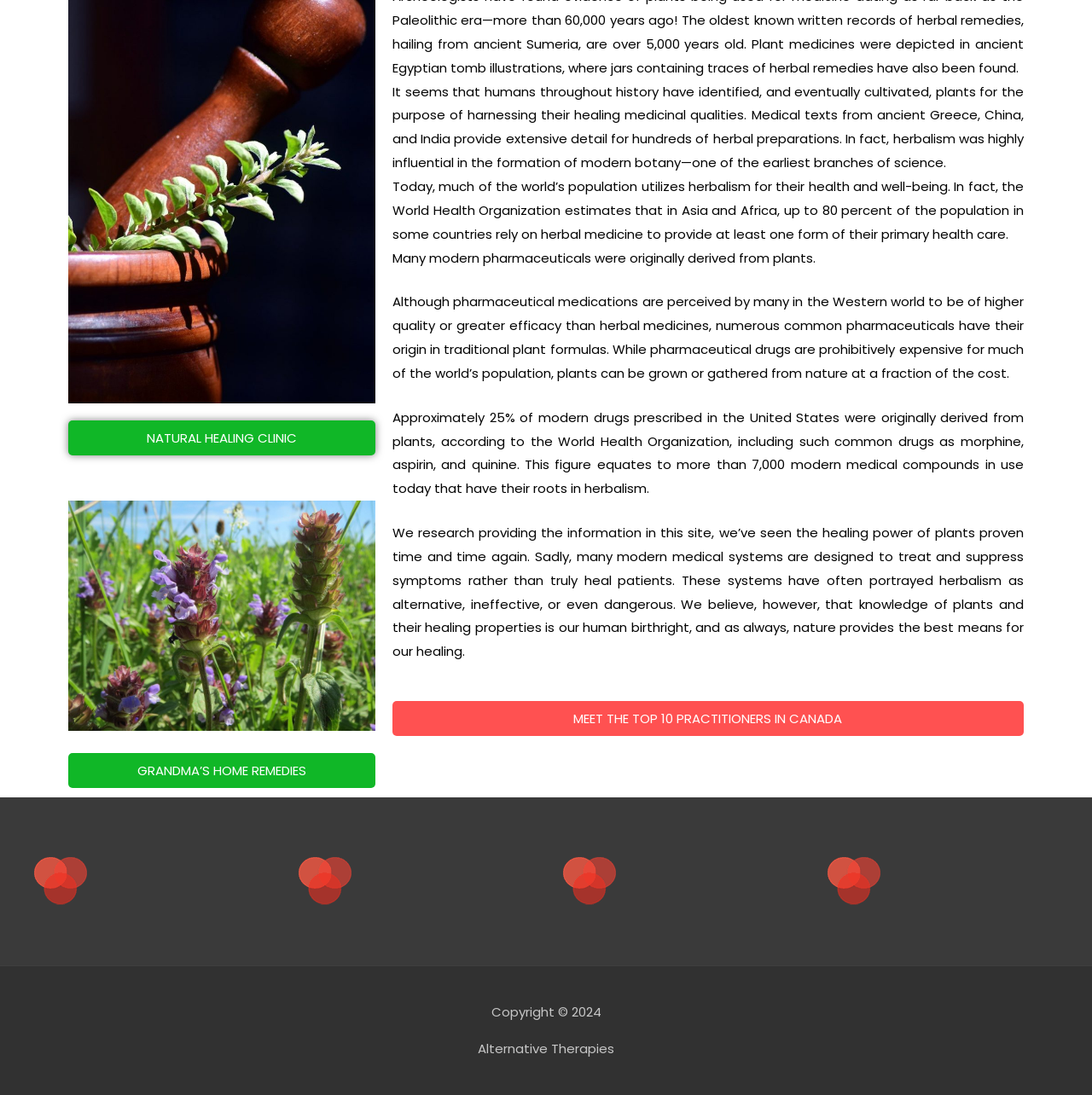Bounding box coordinates are given in the format (top-left x, top-left y, bottom-right x, bottom-right y). All values should be floating point numbers between 0 and 1. Provide the bounding box coordinate for the UI element described as: Platform

None